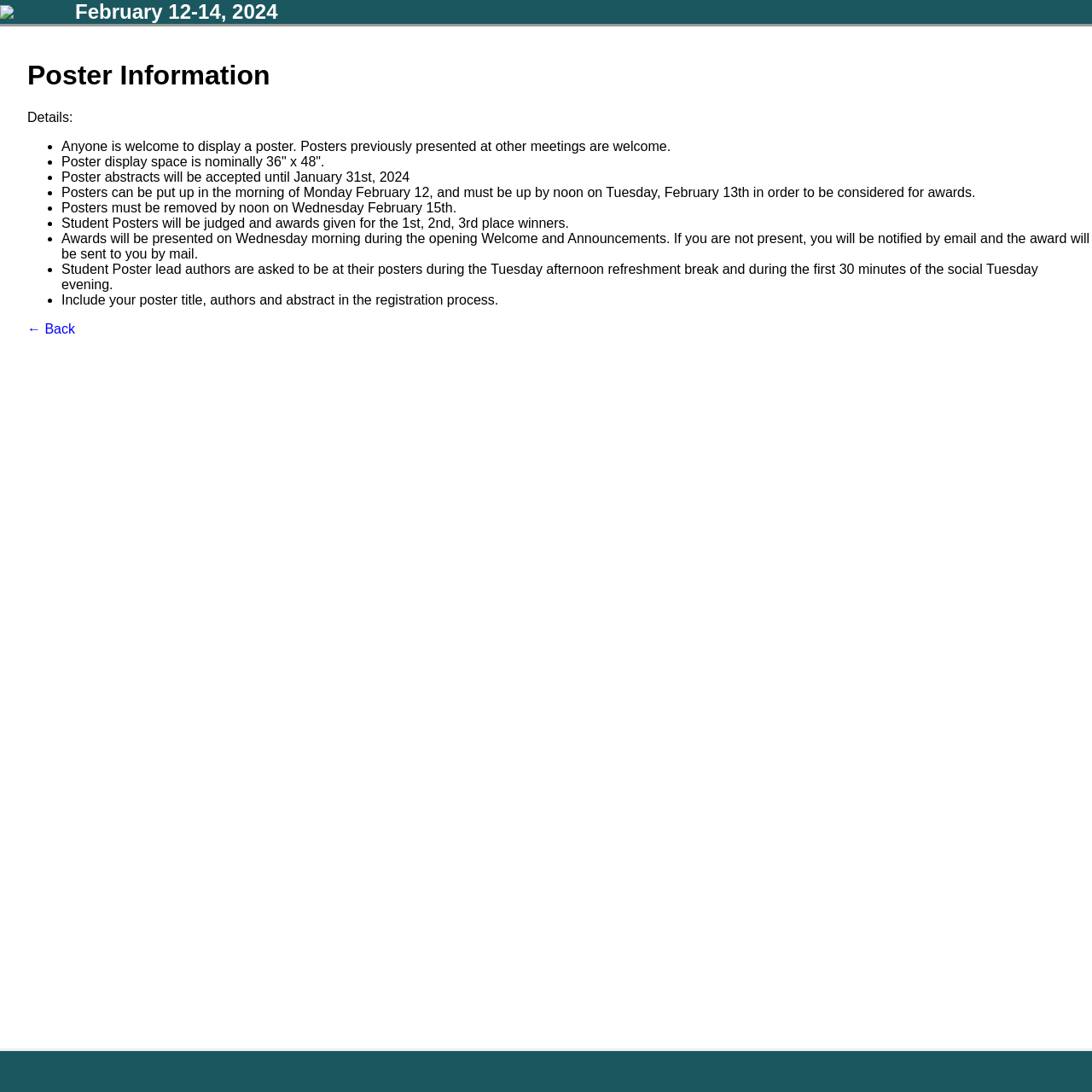What is the size of the poster display space?
Based on the image, provide a one-word or brief-phrase response.

36" x 48"